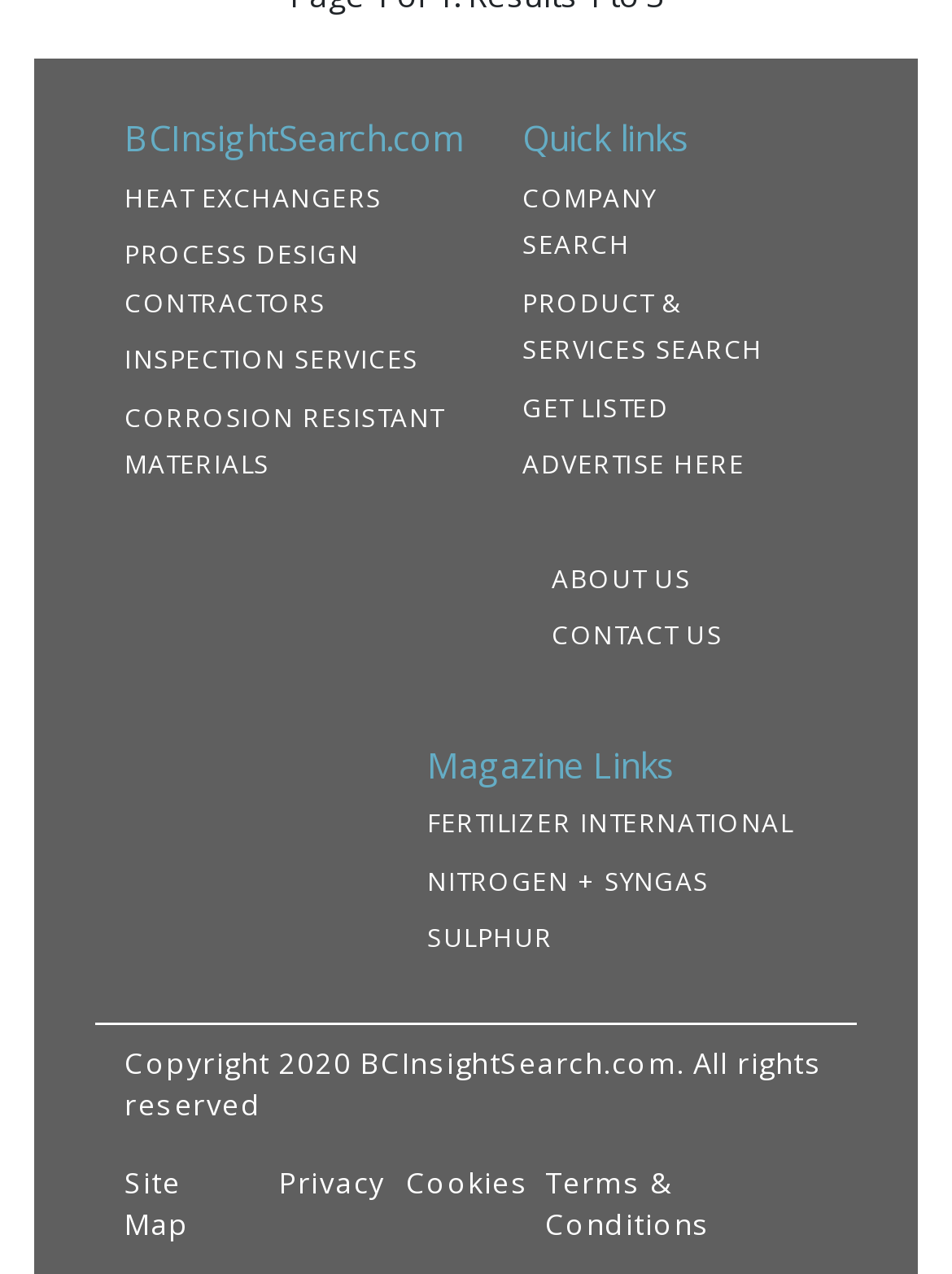Locate the bounding box coordinates of the clickable area needed to fulfill the instruction: "Check the site map".

[0.131, 0.912, 0.293, 0.986]